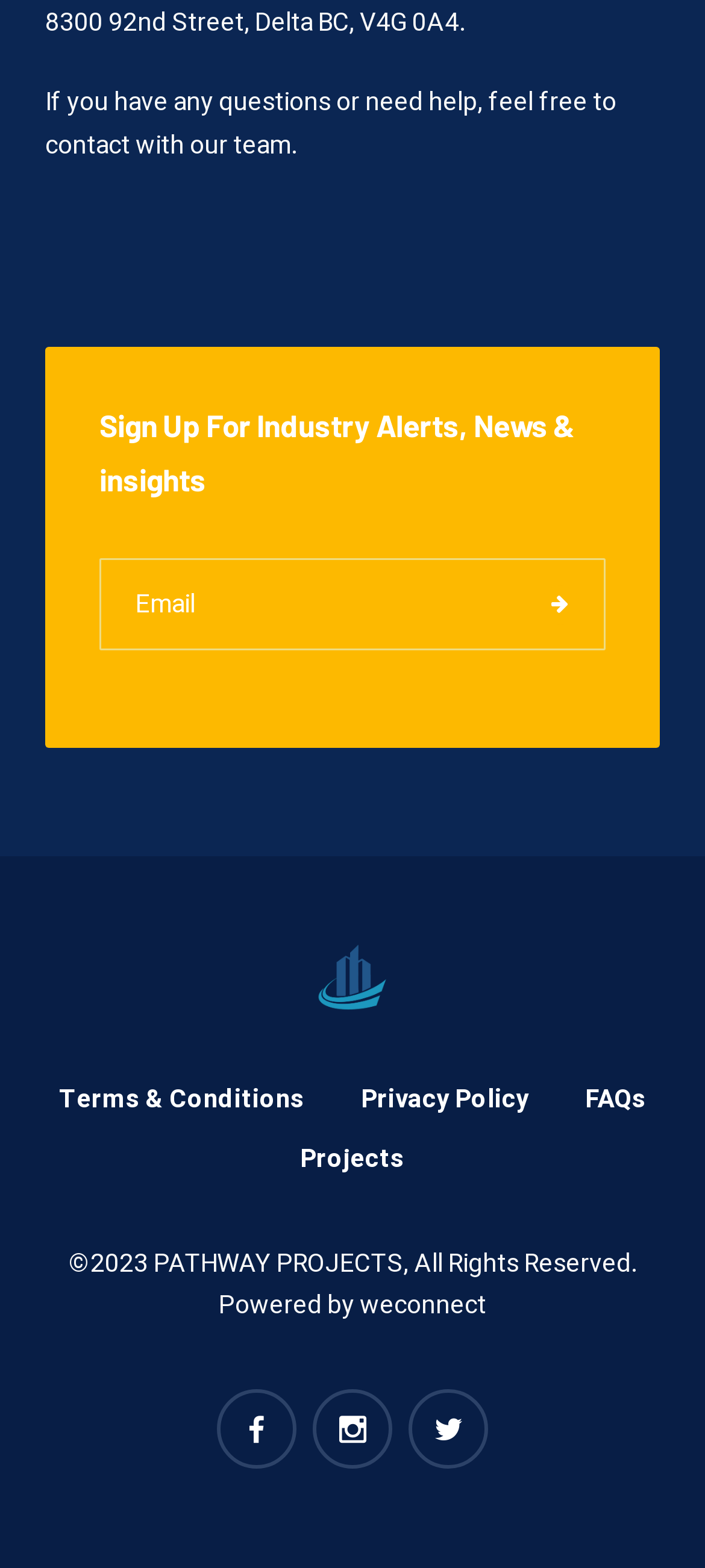Can you identify the bounding box coordinates of the clickable region needed to carry out this instruction: 'View the latest topics'? The coordinates should be four float numbers within the range of 0 to 1, stated as [left, top, right, bottom].

None